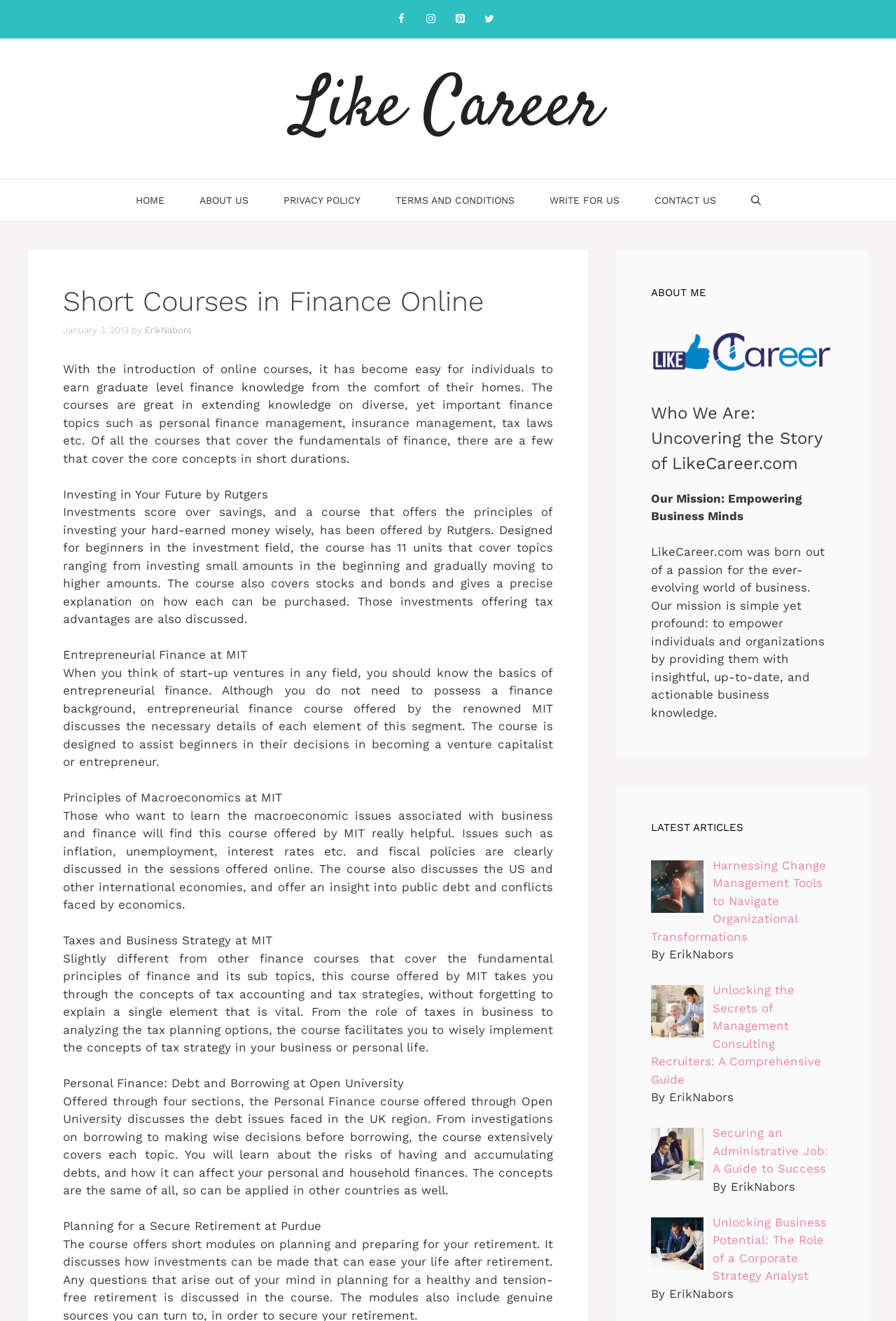Identify the bounding box coordinates for the region to click in order to carry out this instruction: "Learn about Taxes and Business Strategy at MIT". Provide the coordinates using four float numbers between 0 and 1, formatted as [left, top, right, bottom].

[0.07, 0.706, 0.304, 0.717]